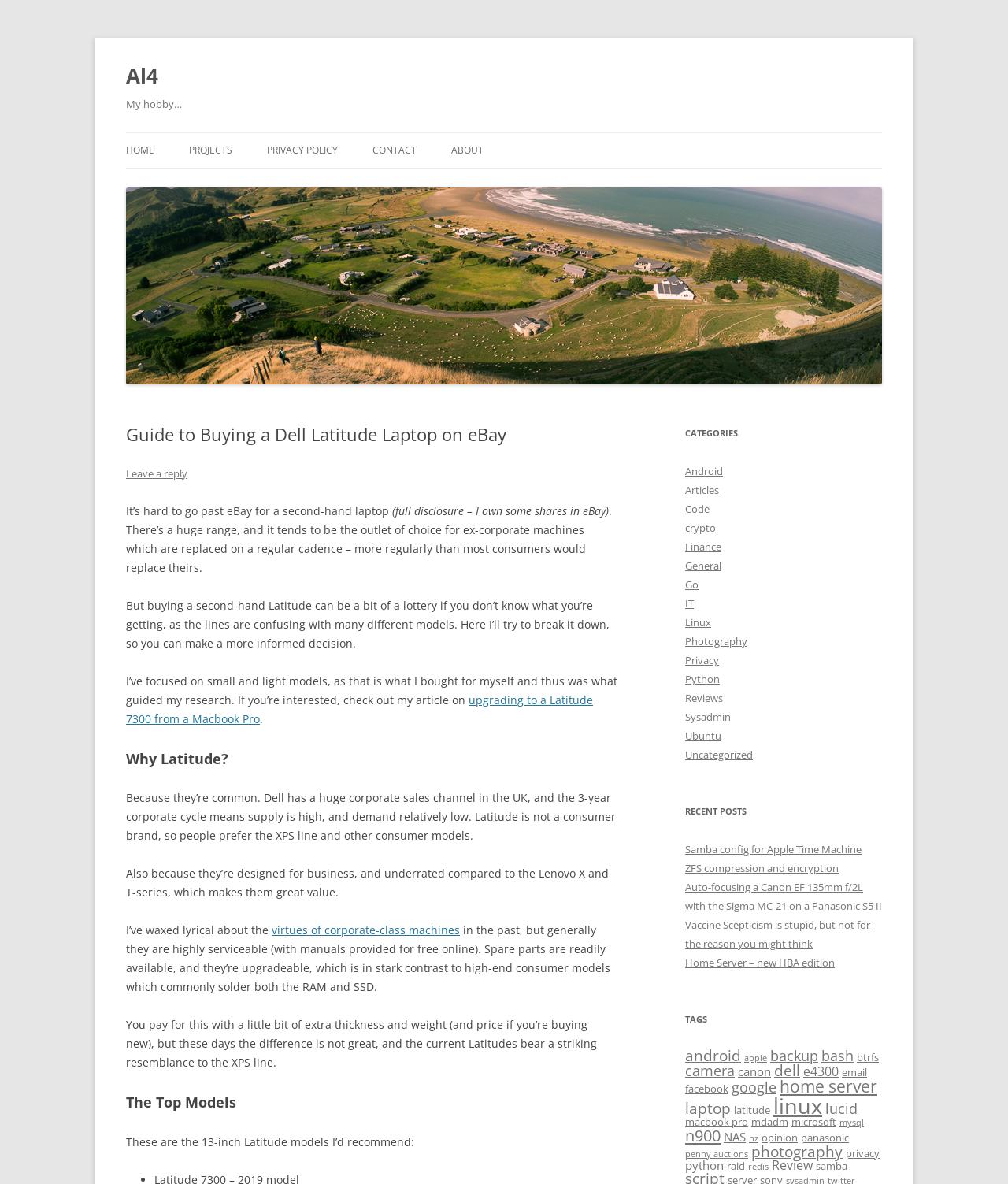What is the author's opinion about Latitude laptops?
Please use the image to provide a one-word or short phrase answer.

They are great value